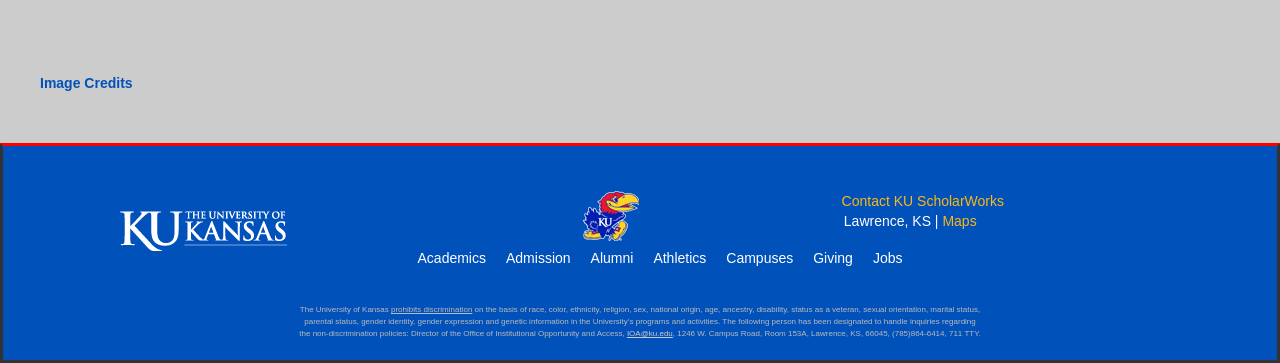Given the element description title="The University of Kansas", identify the bounding box coordinates for the UI element on the webpage screenshot. The format should be (top-left x, top-left y, bottom-right x, bottom-right y), with values between 0 and 1.

[0.094, 0.612, 0.224, 0.656]